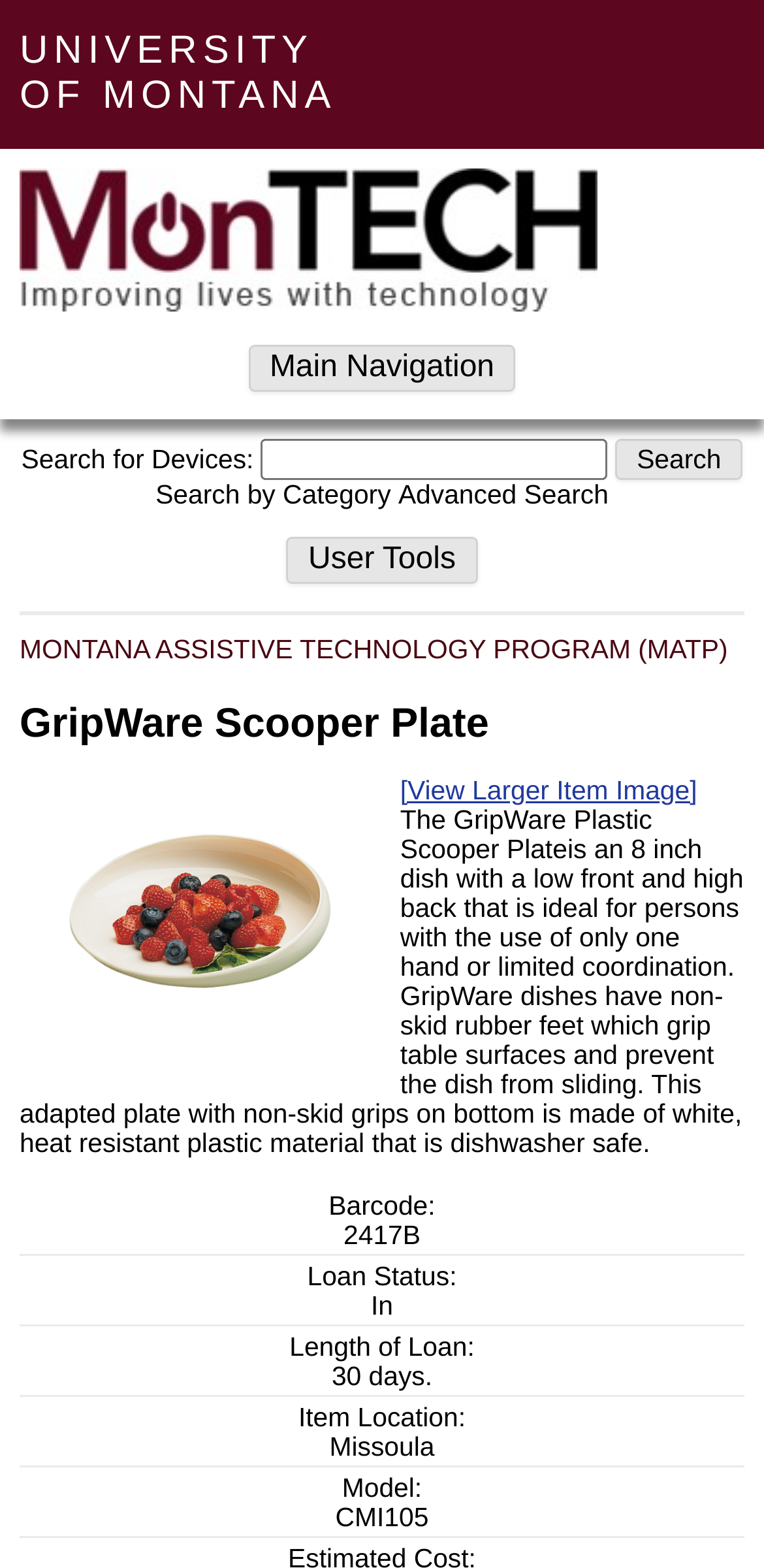Please find and generate the text of the main heading on the webpage.

GripWare Scooper Plate